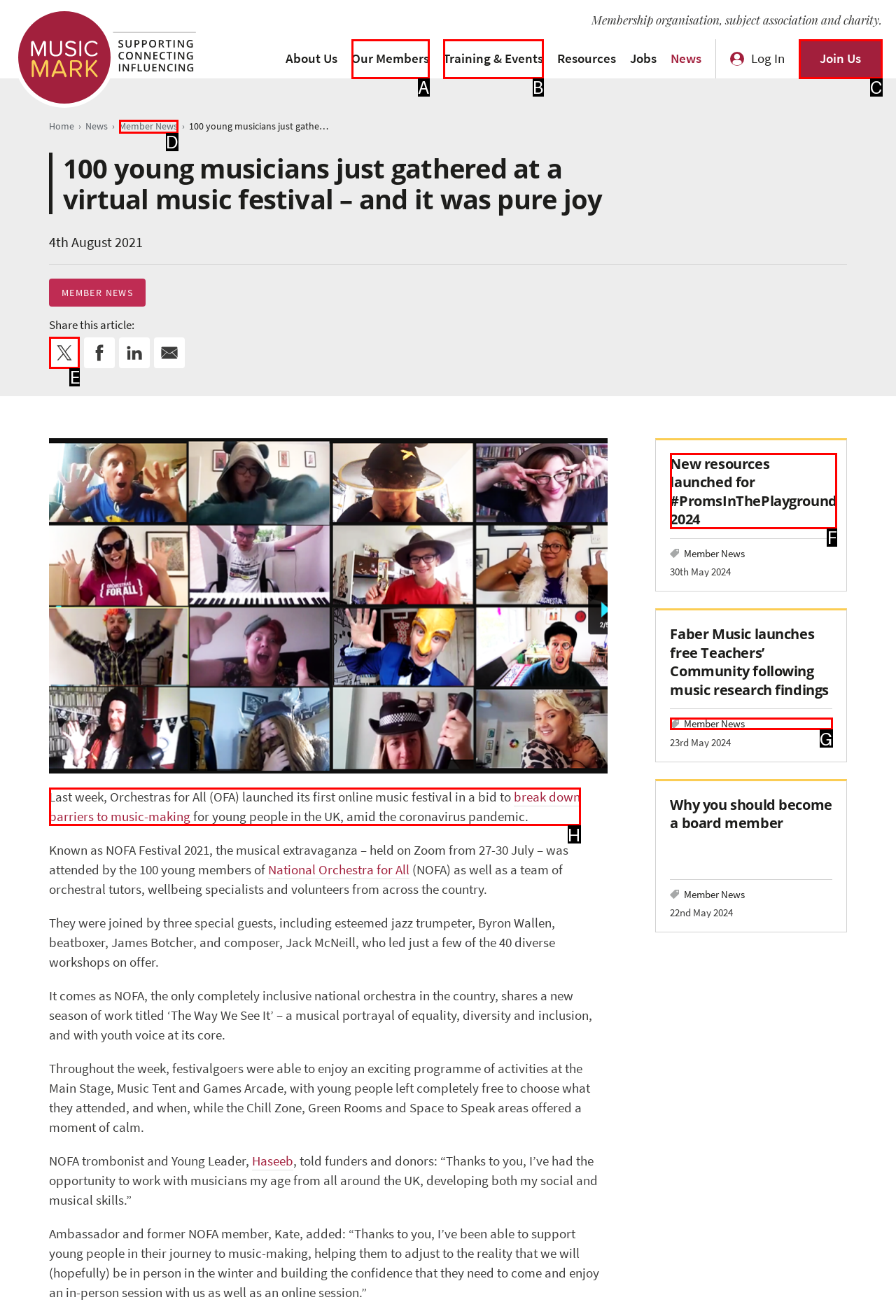Select the HTML element that needs to be clicked to carry out the task: Share this article on Twitter
Provide the letter of the correct option.

E